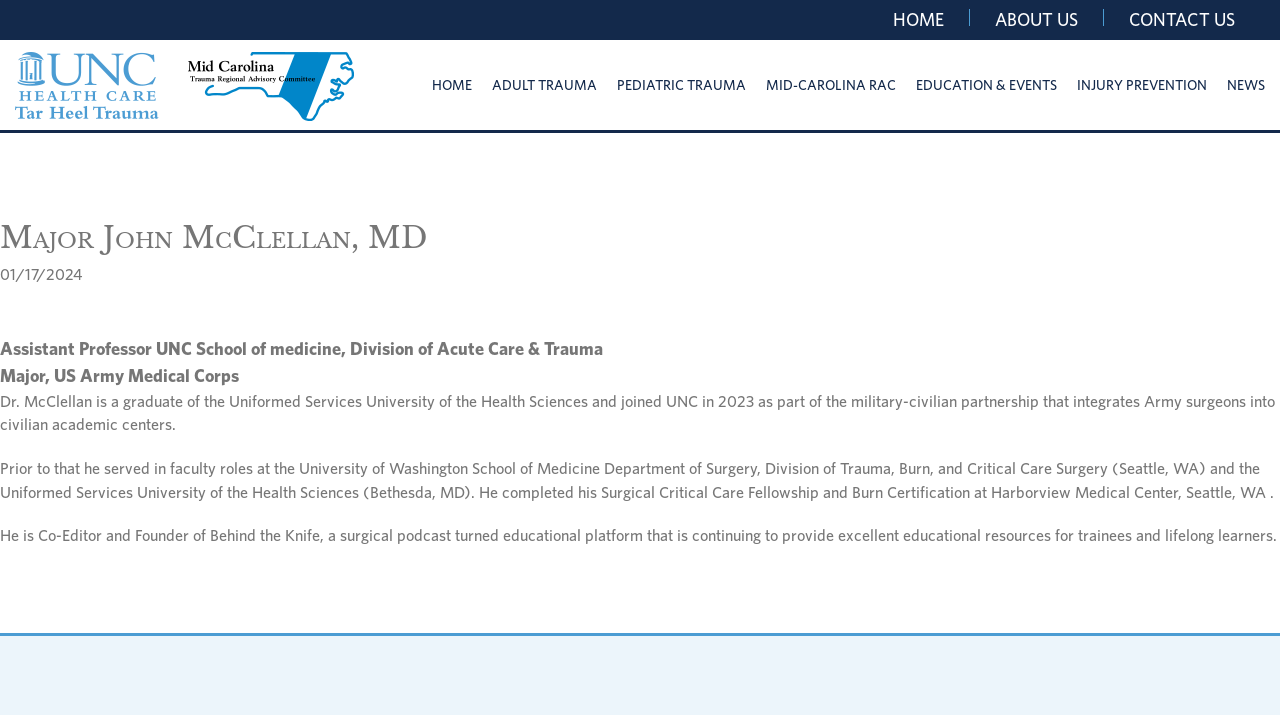Ascertain the bounding box coordinates for the UI element detailed here: "Home". The coordinates should be provided as [left, top, right, bottom] with each value being a float between 0 and 1.

[0.698, 0.013, 0.738, 0.042]